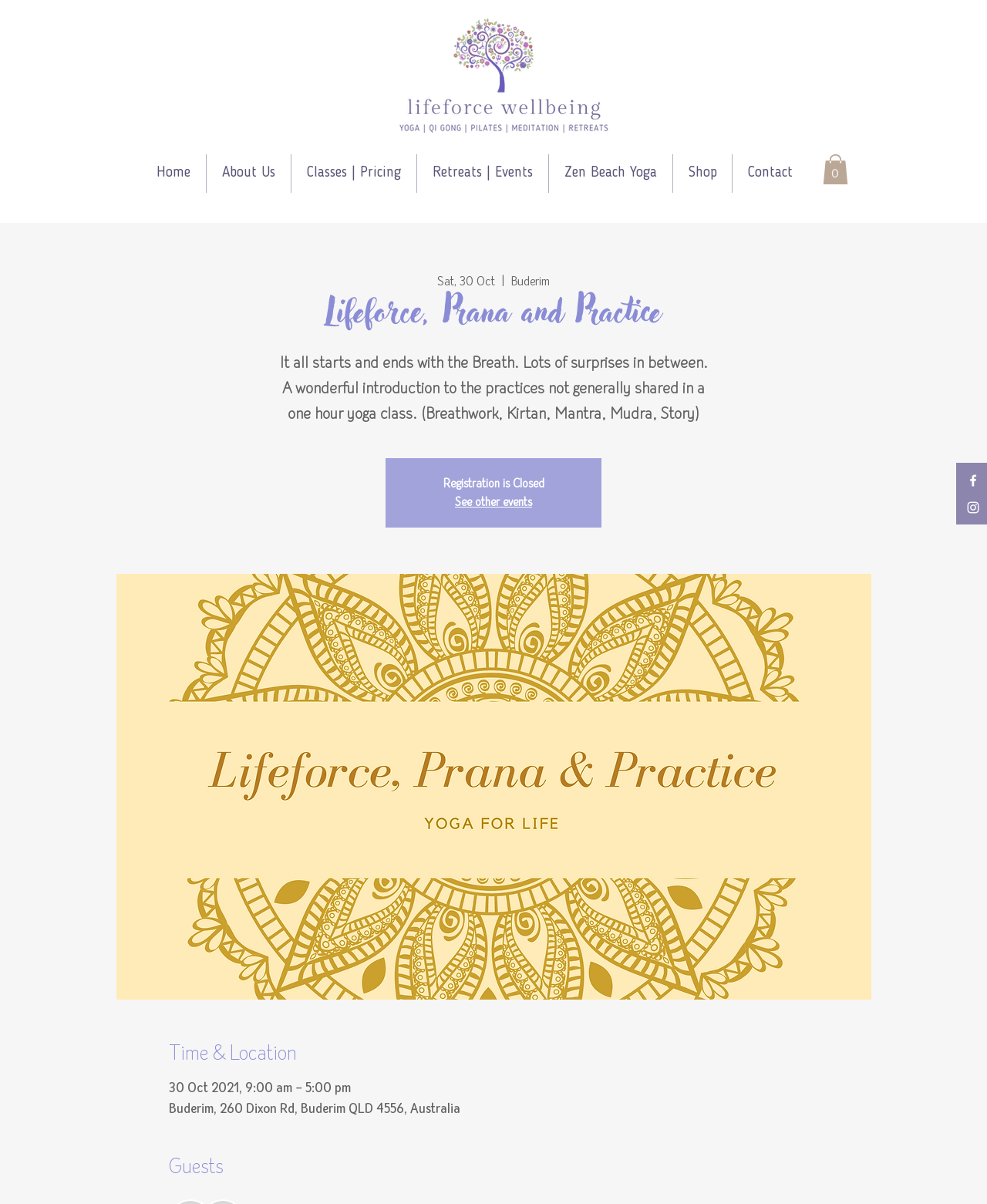What is the location of the event?
Look at the image and answer the question with a single word or phrase.

Buderim, 260 Dixon Rd, Buderim QLD 4556, Australia